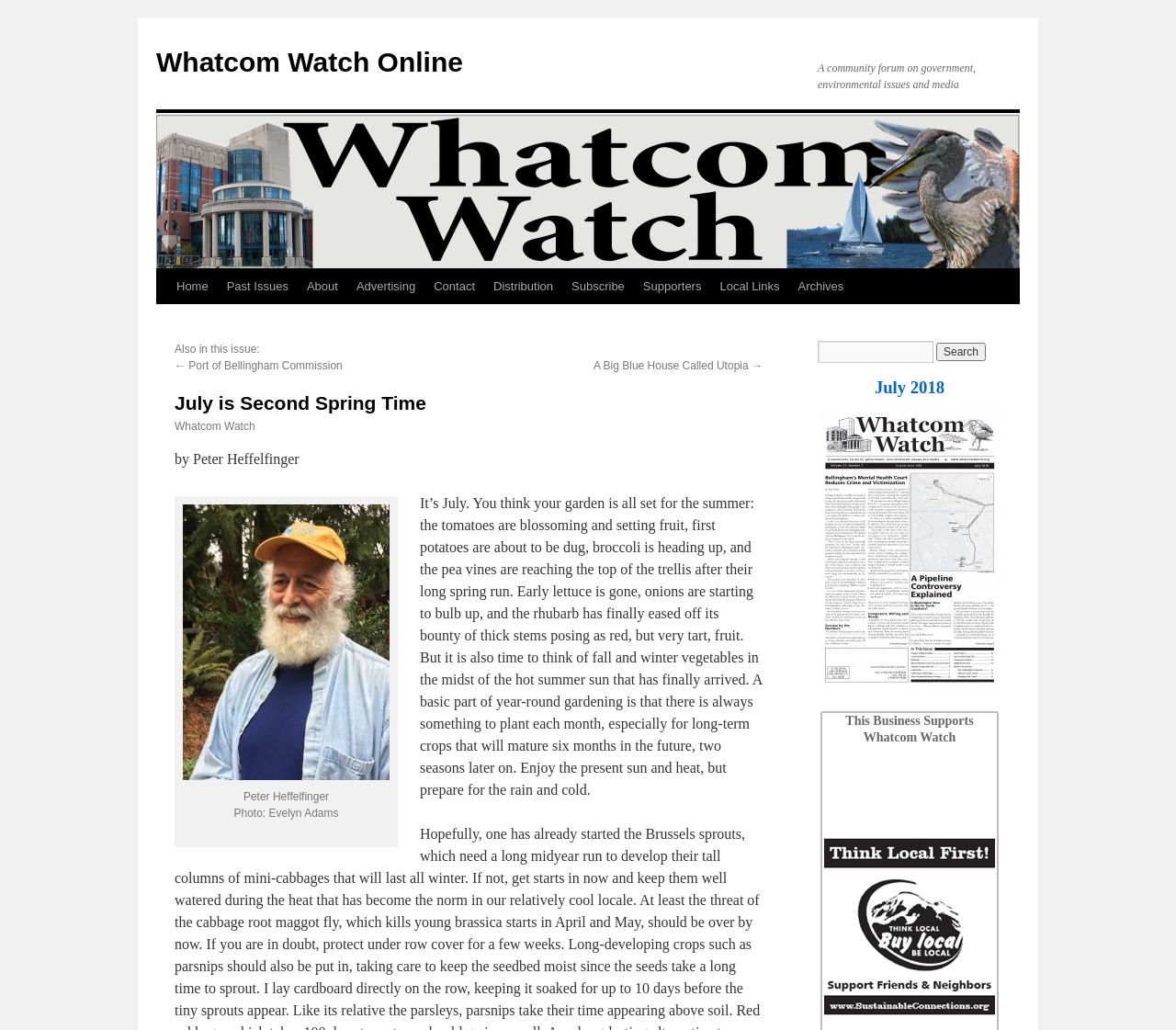Give a short answer using one word or phrase for the question:
What is the topic of the article 'July is Second Spring Time'?

Gardening